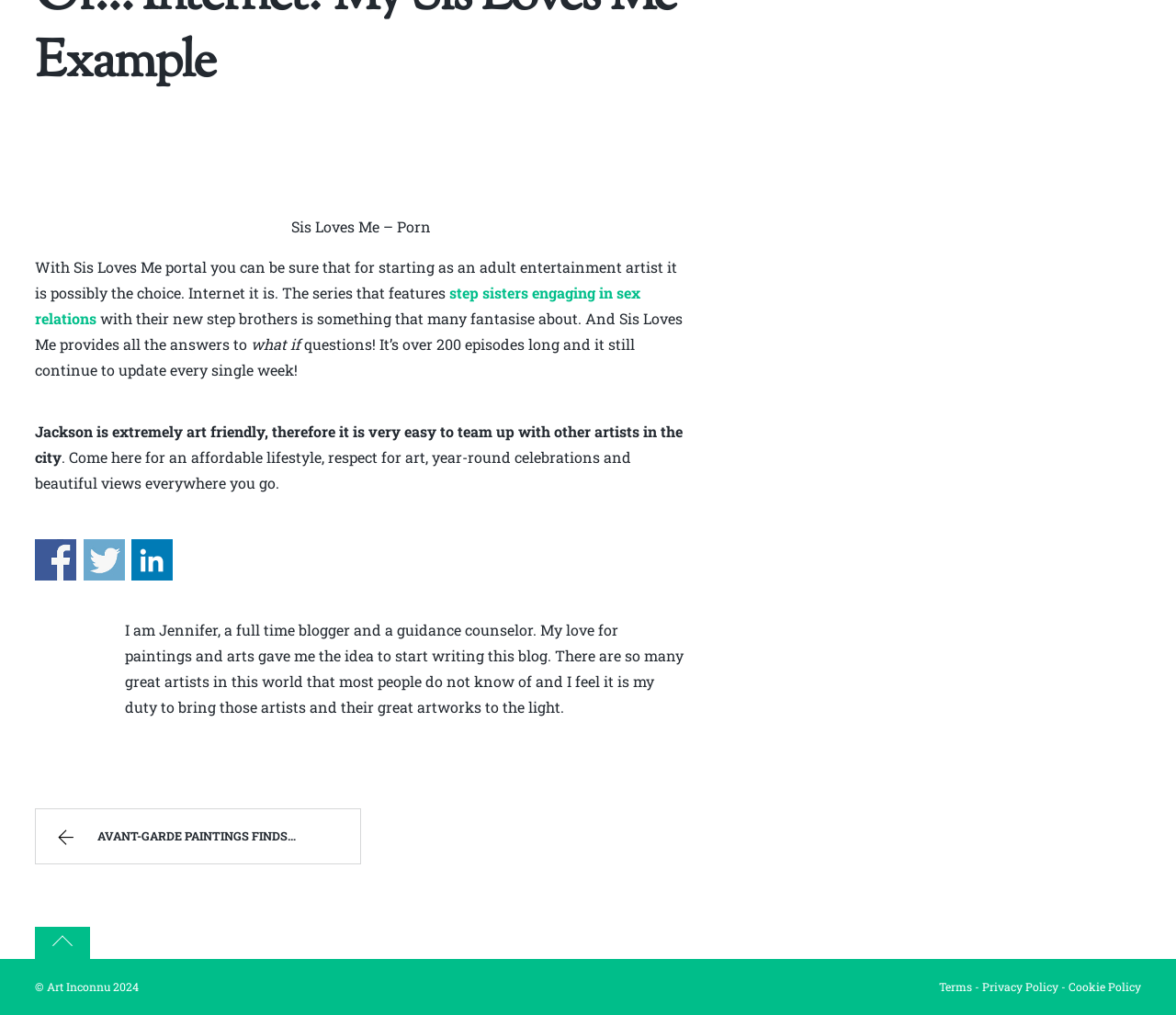From the image, can you give a detailed response to the question below:
How many episodes are there in the series?

The answer can be found in the StaticText element with the text 'It’s over 200 episodes long and it still continue to update every single week!' which is located in the middle of the webpage, describing the series featured on the Sis Loves Me portal.